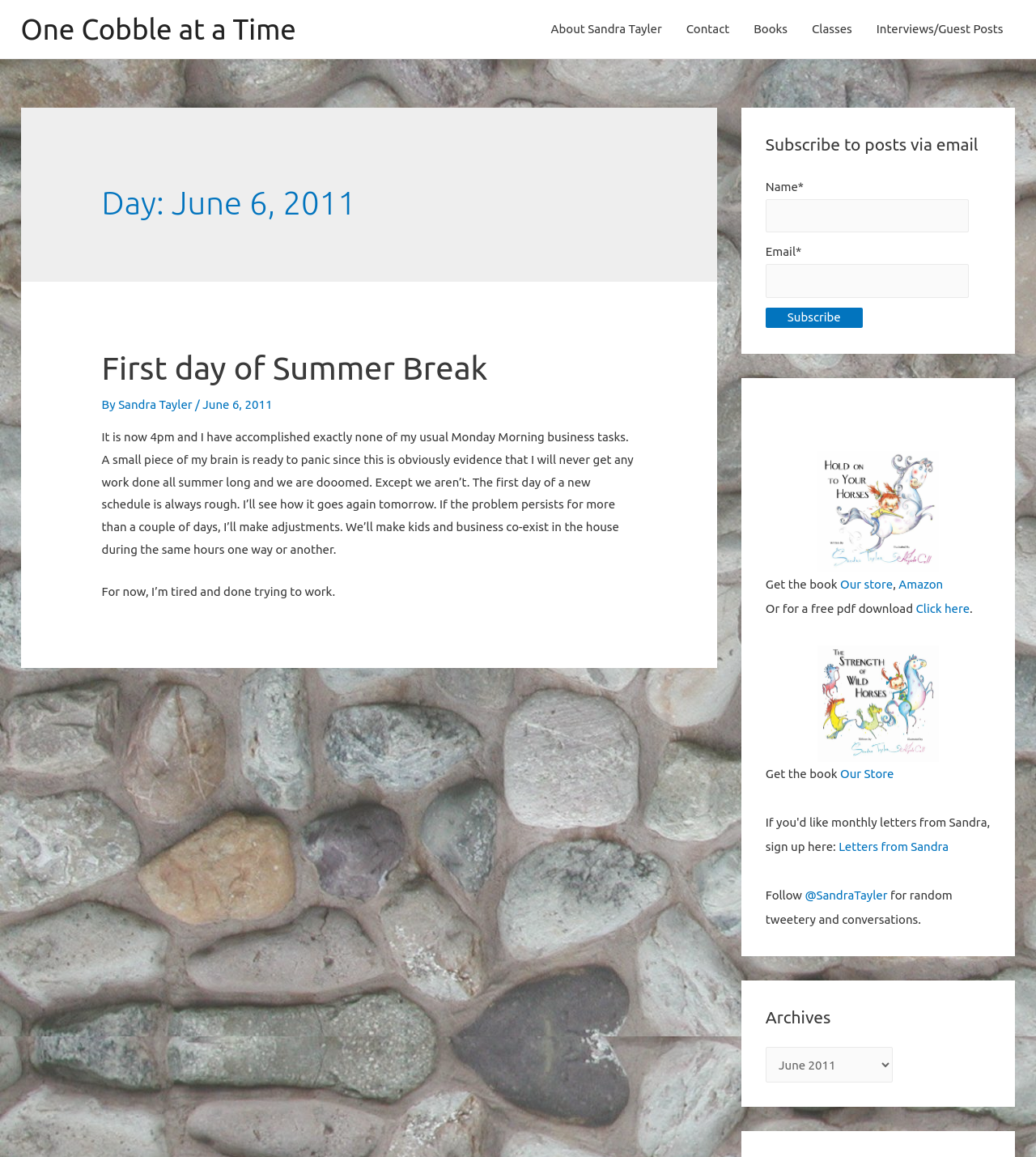What is the purpose of the form in the right sidebar?
Give a one-word or short-phrase answer derived from the screenshot.

Subscribe to posts via email